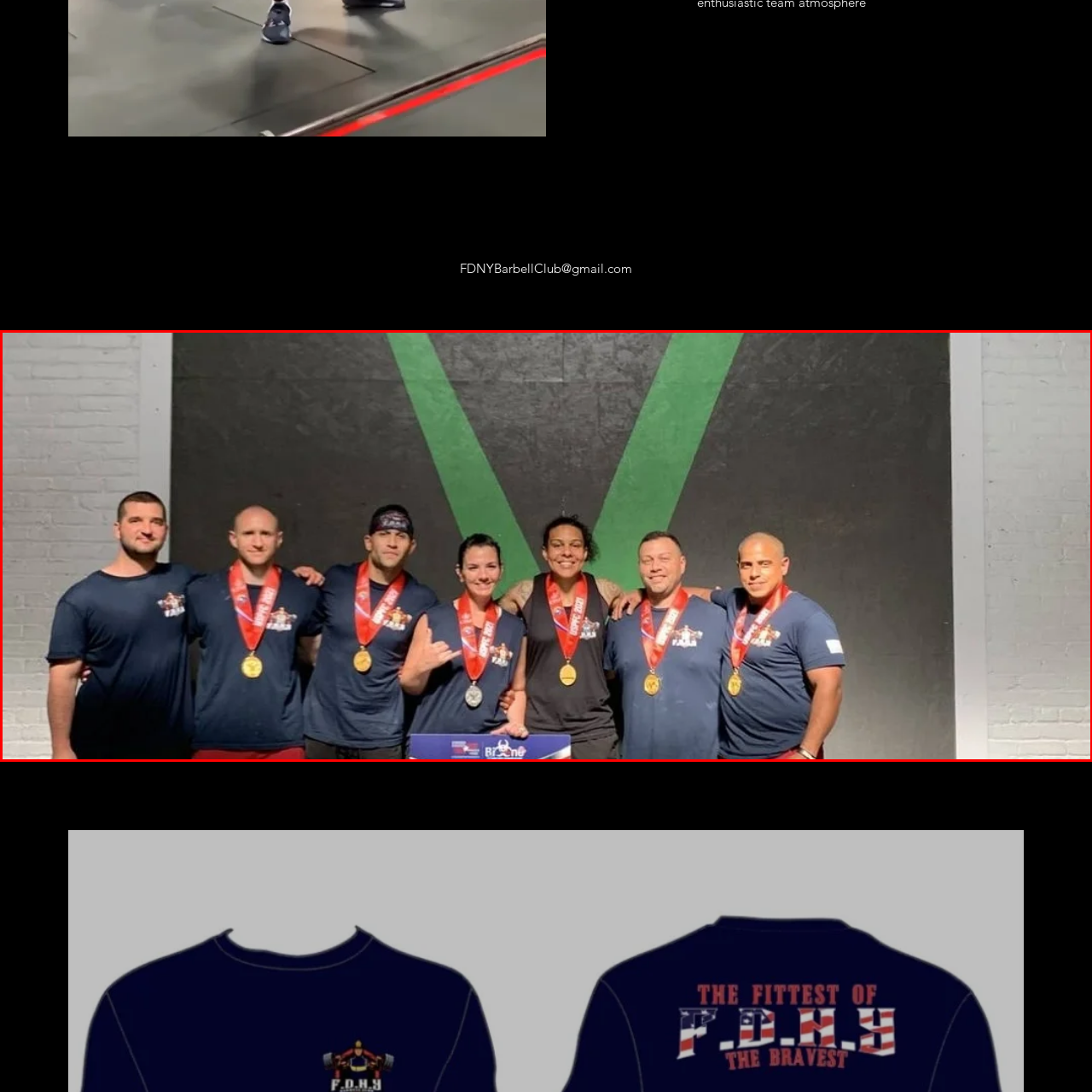Please look at the image highlighted by the red bounding box and provide a single word or phrase as an answer to this question:
How many individuals are in the group?

Seven